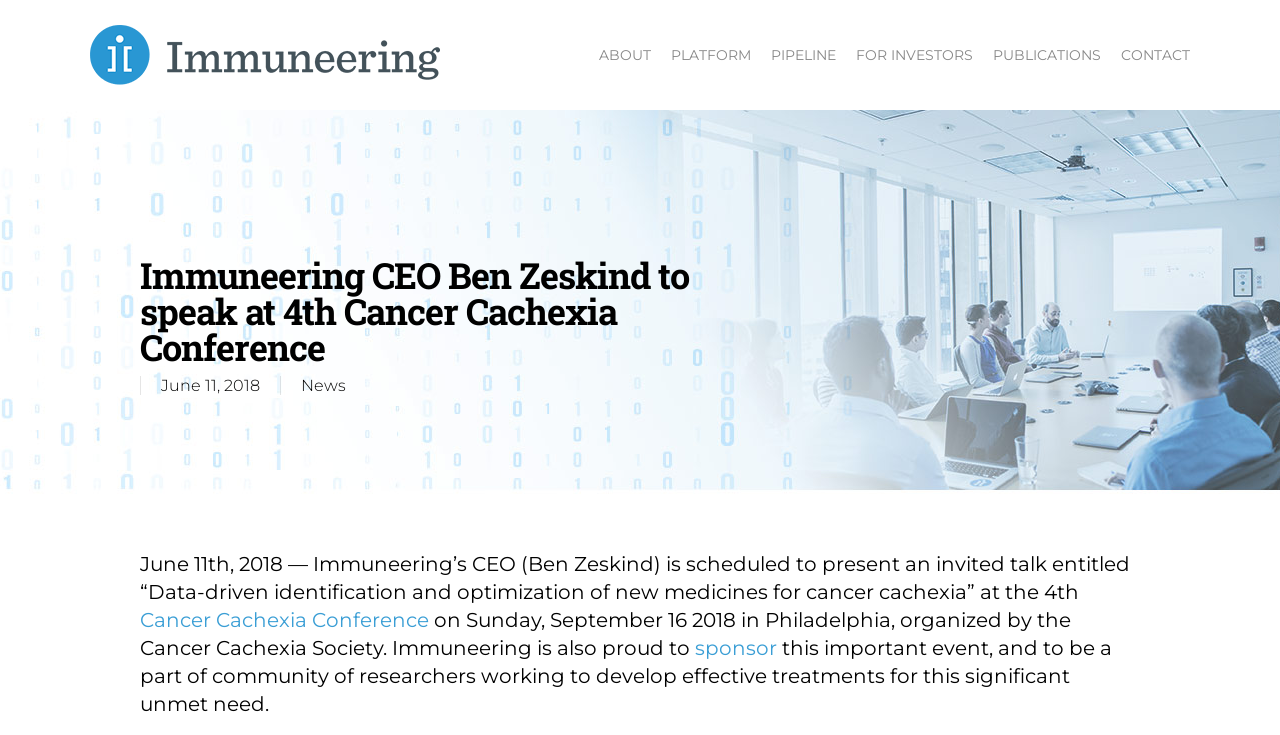Find the coordinates for the bounding box of the element with this description: "Twitter".

None